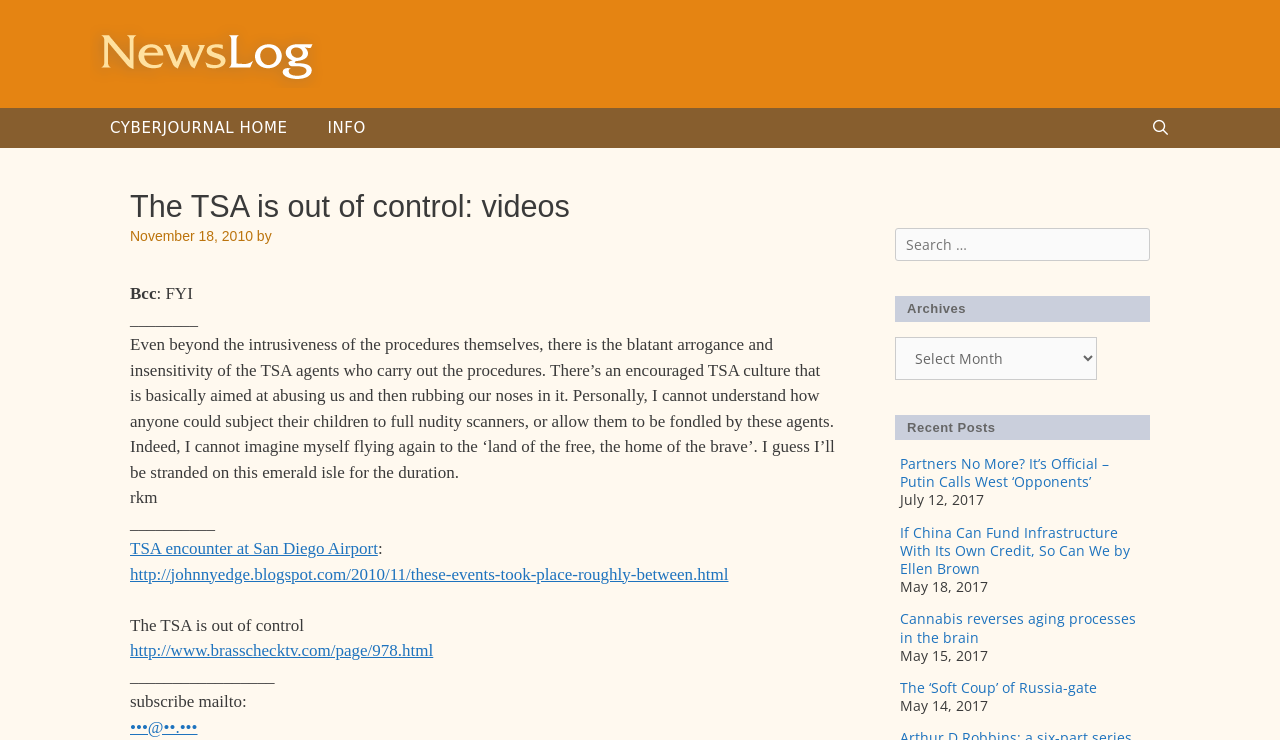What type of content is listed in the 'Archives' section?
Provide a comprehensive and detailed answer to the question.

The 'Archives' section is a combobox that likely contains a list of older posts or articles, which can be inferred from its location and label, as well as the presence of 'Recent Posts' section nearby.